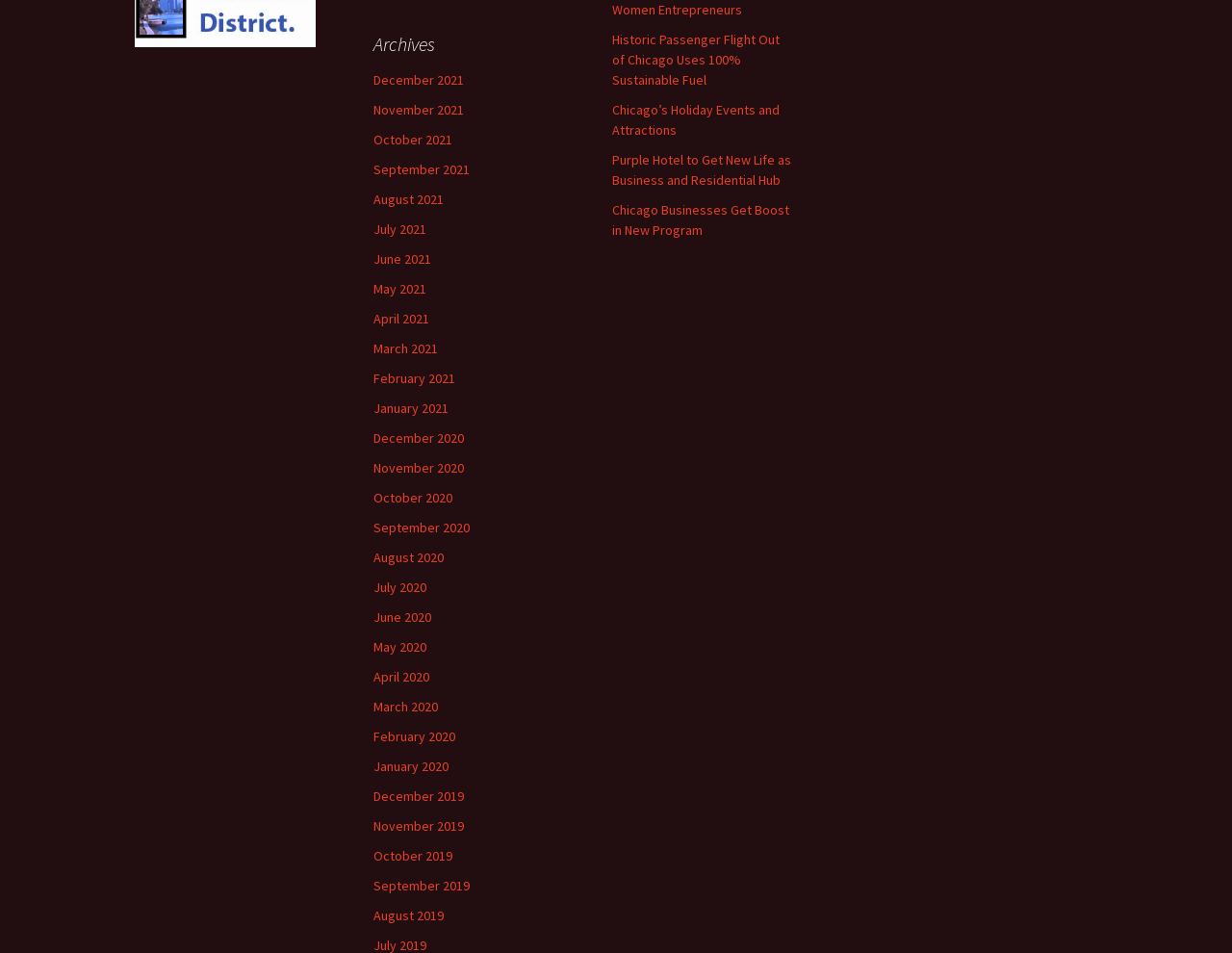Give a one-word or phrase response to the following question: How many links are there in the Archives section?

24